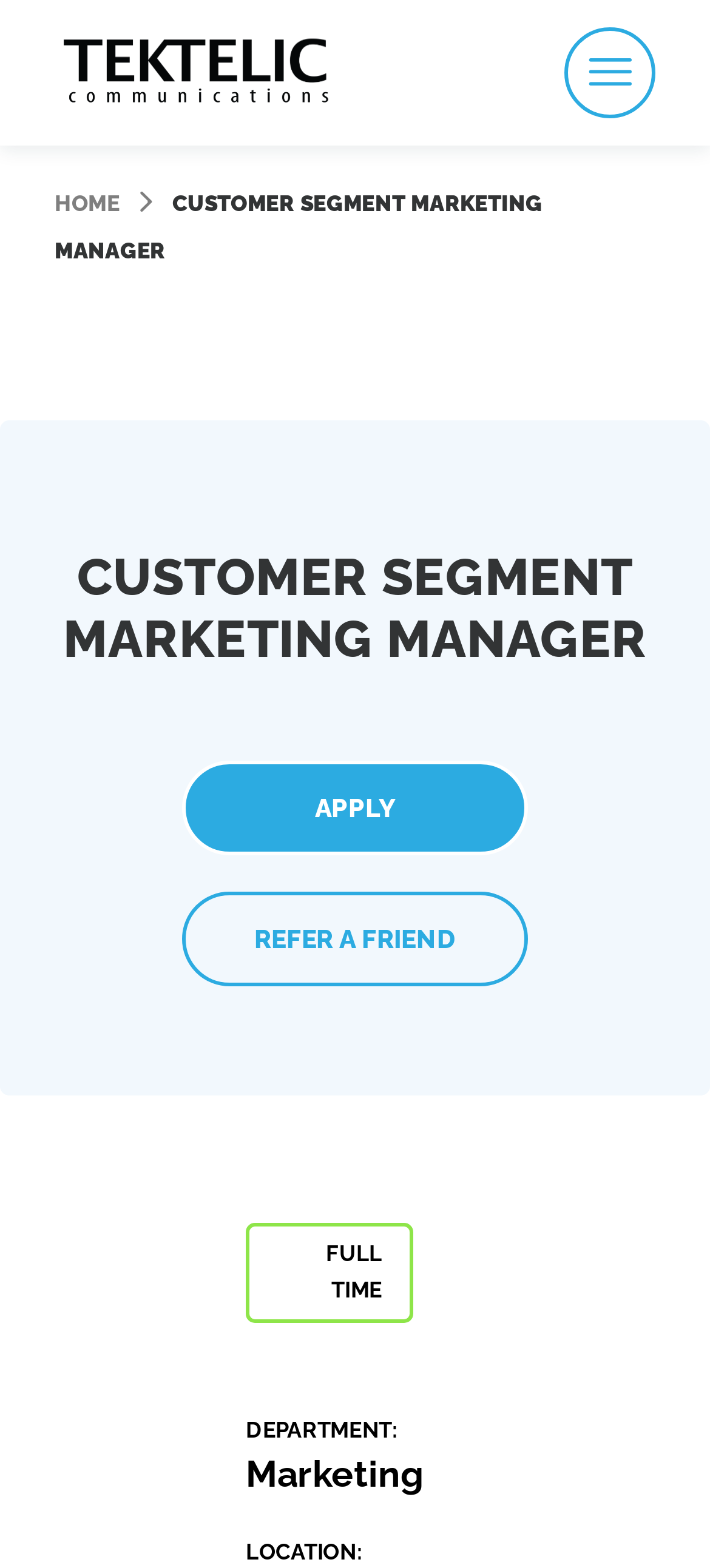Show the bounding box coordinates for the HTML element described as: "Refer a friend".

[0.256, 0.569, 0.744, 0.63]